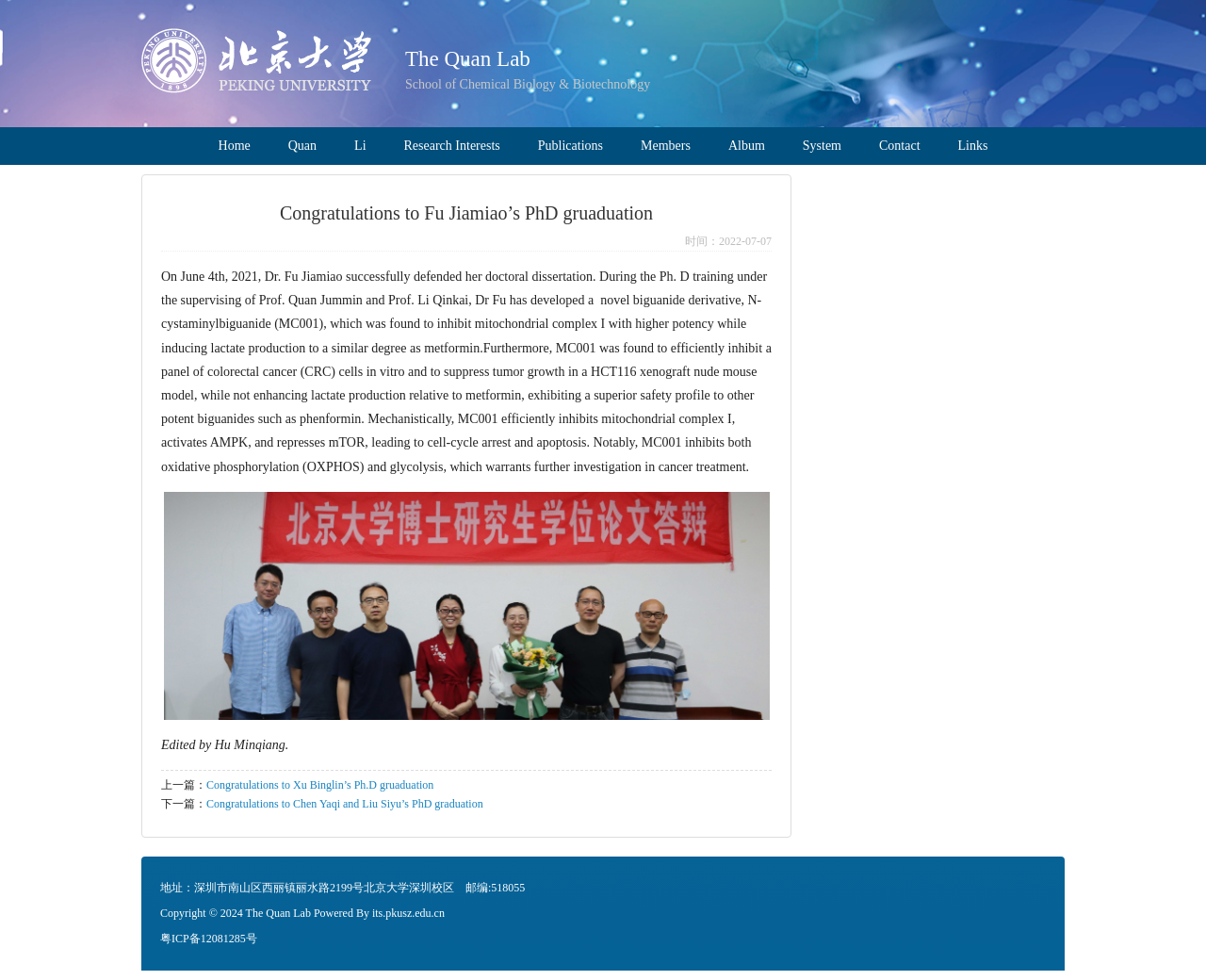Locate and extract the headline of this webpage.

Congratulations to Fu Jiamiao’s PhD gruaduation